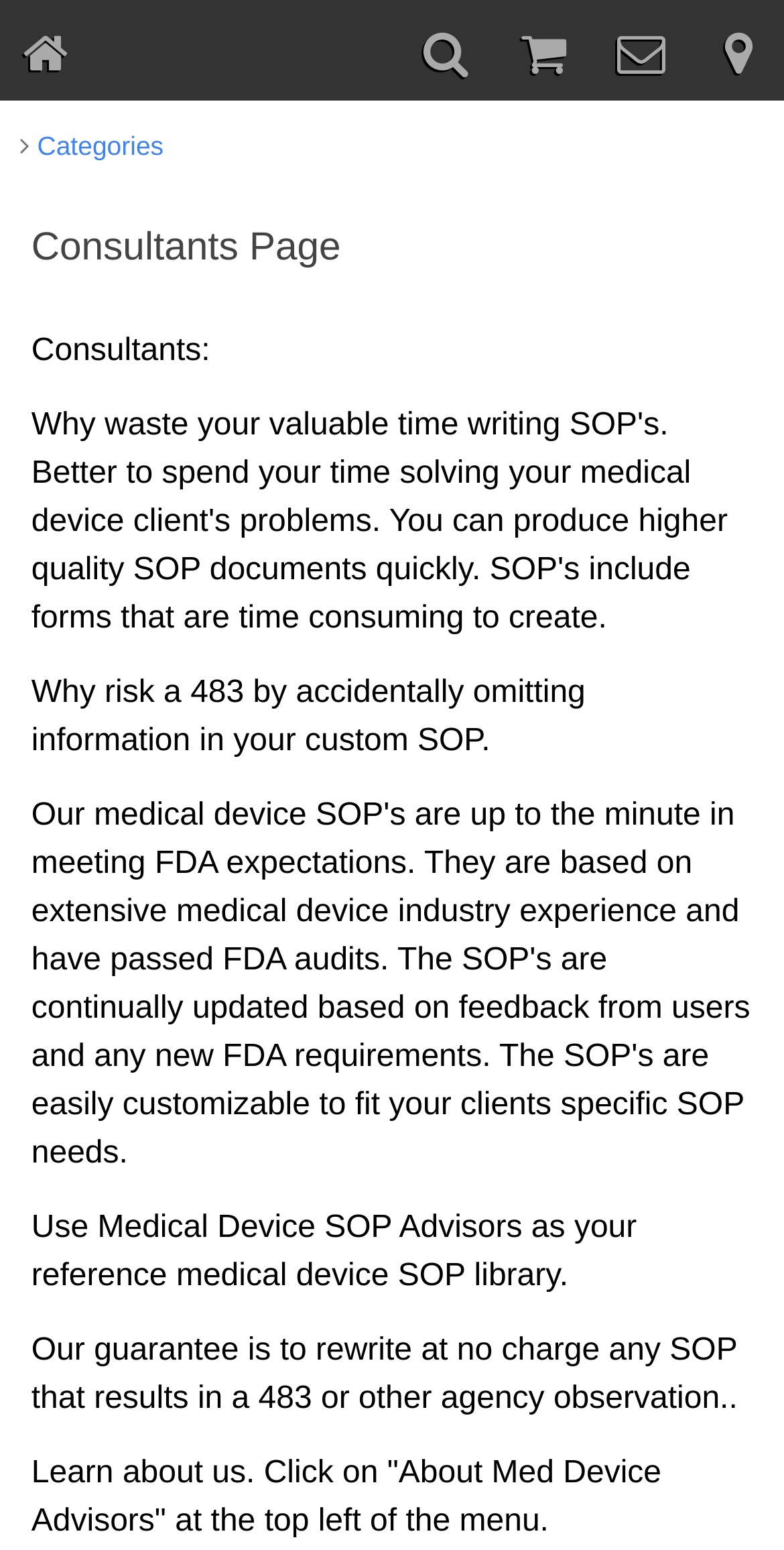What is the consequence of omitting information in custom SOP?
Kindly give a detailed and elaborate answer to the question.

According to the webpage, omitting information in custom SOP can result in a 483 observation, which is a serious consequence that Med Device Advisors aim to help avoid.